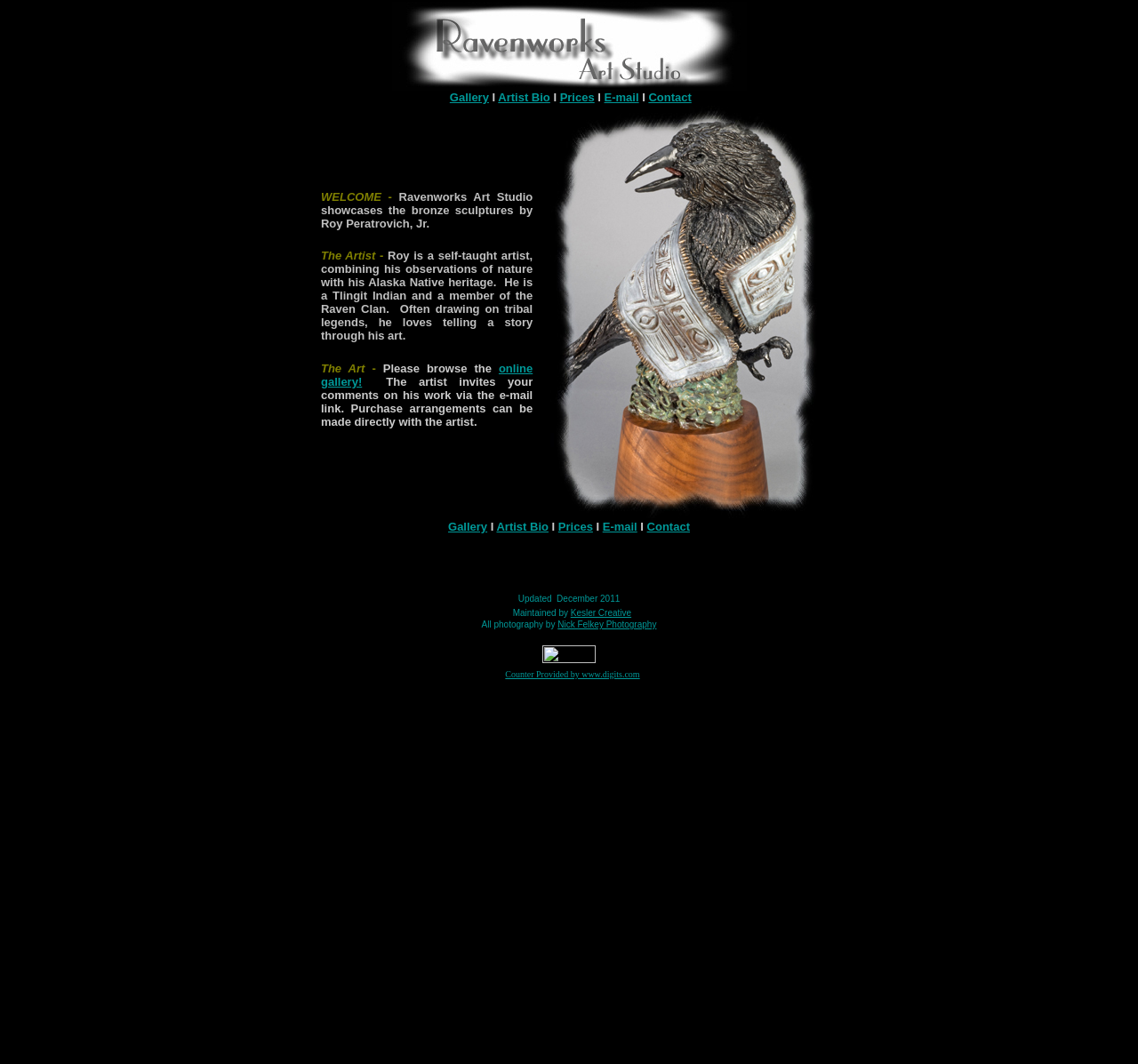Please find the bounding box coordinates of the element that must be clicked to perform the given instruction: "Browse online gallery". The coordinates should be four float numbers from 0 to 1, i.e., [left, top, right, bottom].

[0.282, 0.34, 0.468, 0.365]